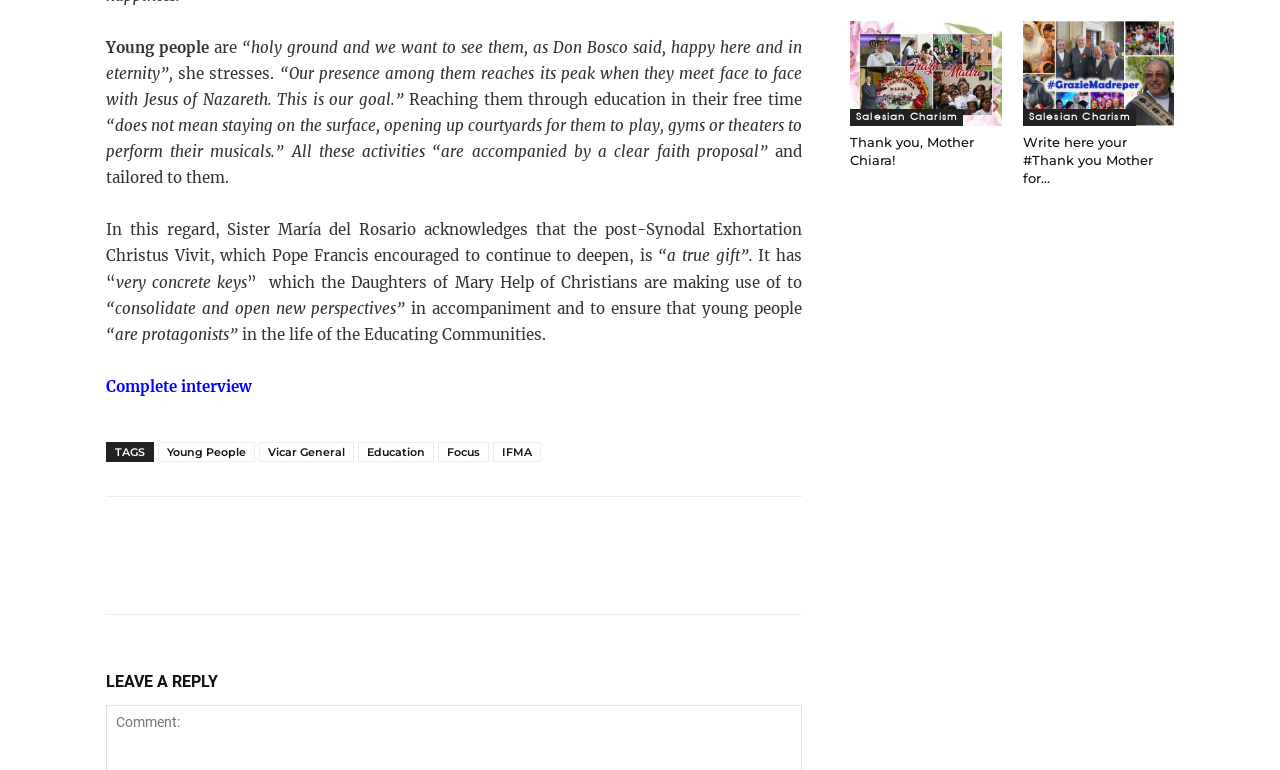What is the goal of the Daughters of Mary Help of Christians?
Provide a thorough and detailed answer to the question.

According to the webpage, Sister María del Rosario mentions that the goal of the Daughters of Mary Help of Christians is to see young people happy, as stated in the quote '“holy ground and we want to see them, as Don Bosco said, happy here and in eternity”'.